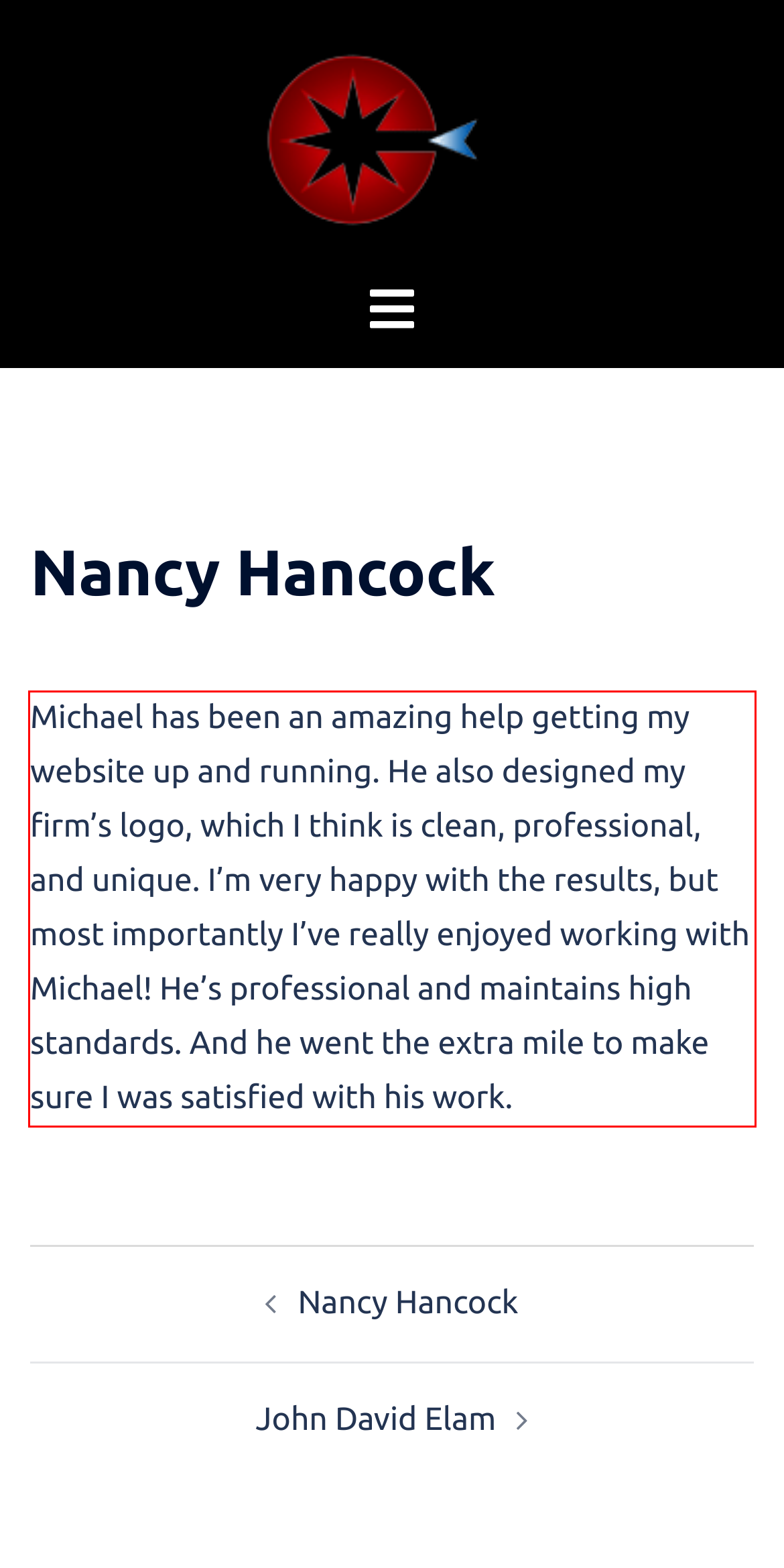Analyze the screenshot of a webpage where a red rectangle is bounding a UI element. Extract and generate the text content within this red bounding box.

Michael has been an amazing help getting my website up and running. He also designed my firm’s logo, which I think is clean, professional, and unique. I’m very happy with the results, but most importantly I’ve really enjoyed working with Michael! He’s professional and maintains high standards. And he went the extra mile to make sure I was satisfied with his work.